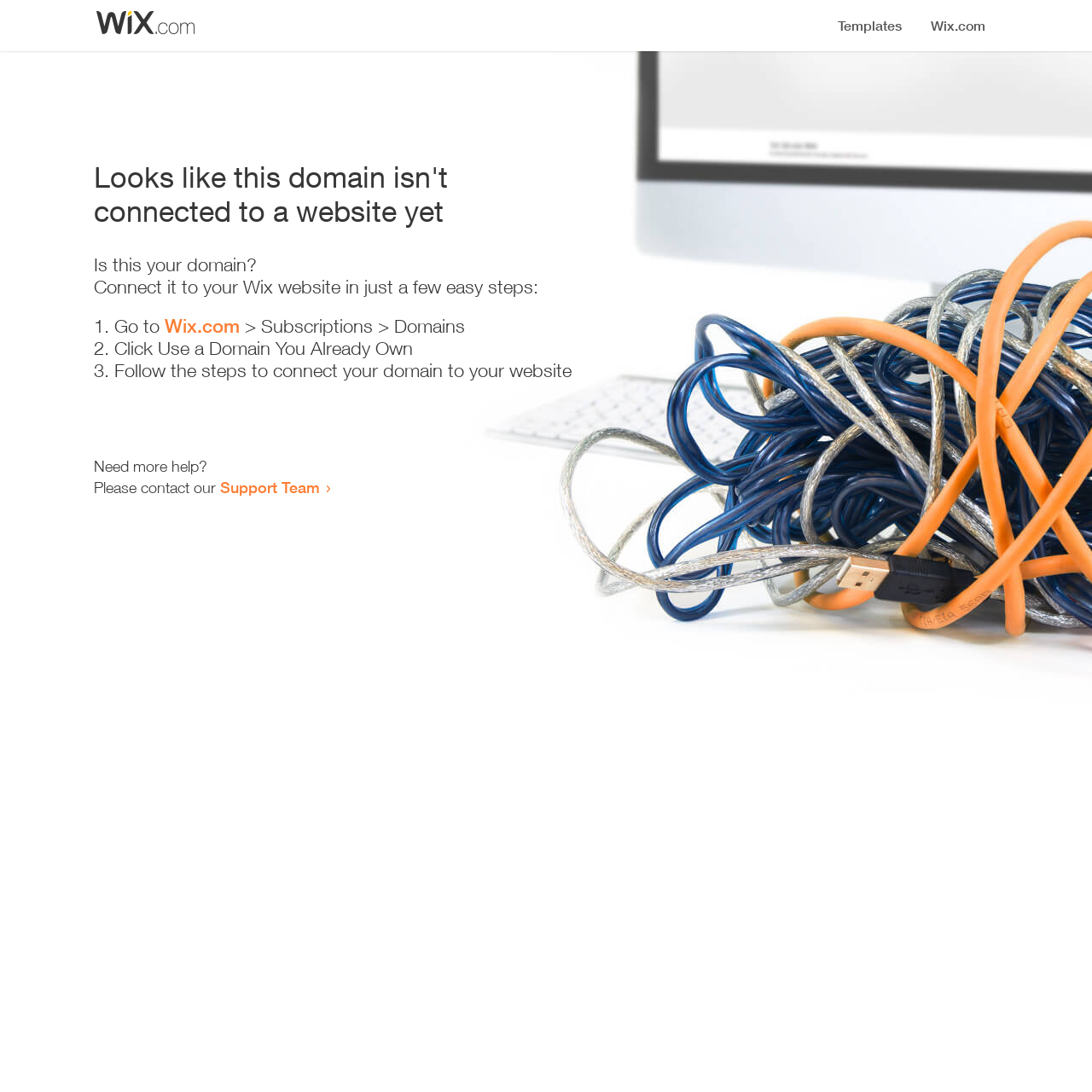Where can I get more help?
Analyze the image and provide a thorough answer to the question.

The webpage provides a link to the 'Support Team' at the bottom, which suggests that users can contact the Support Team for more help or assistance.